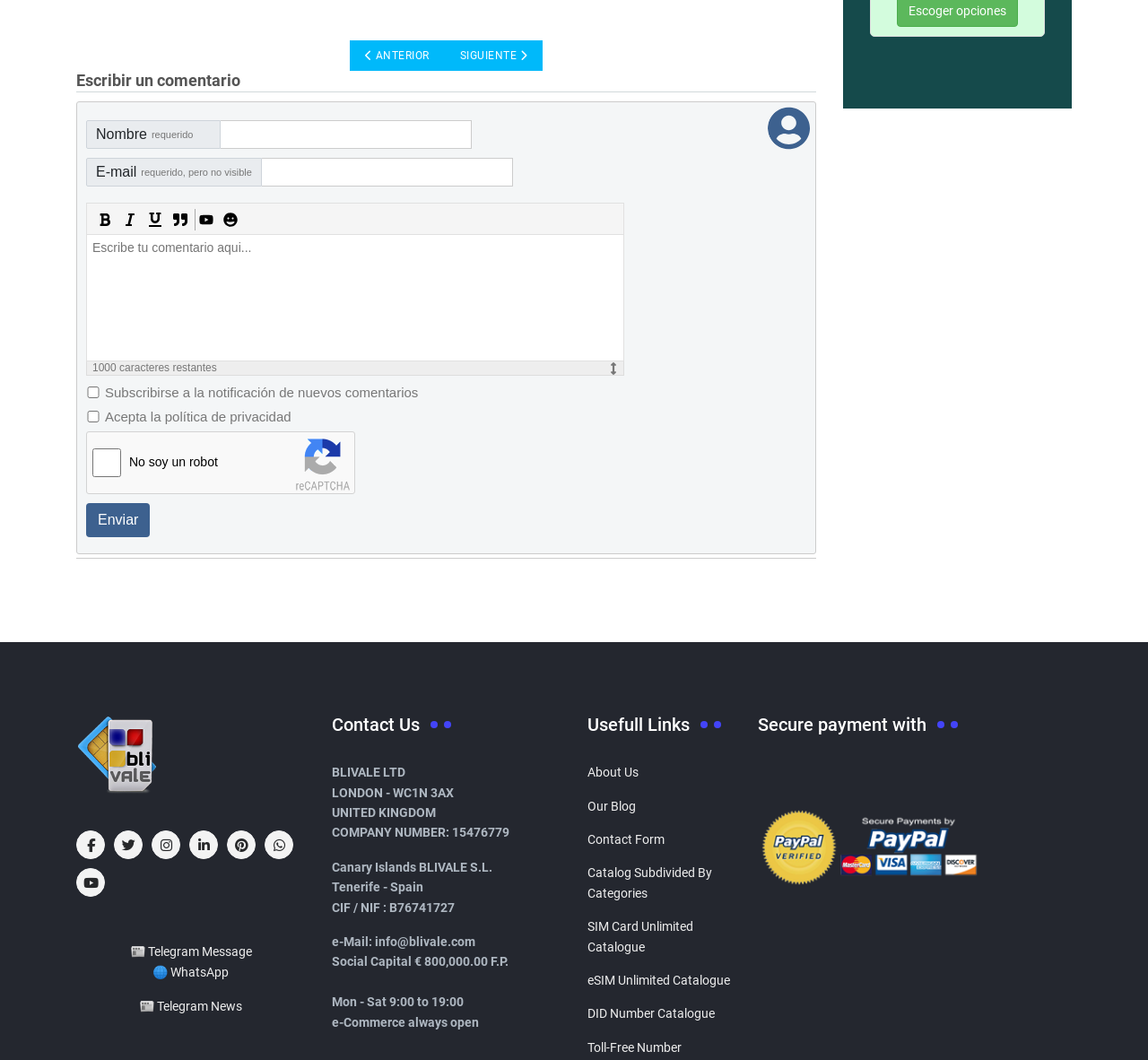Provide the bounding box coordinates for the UI element that is described as: "eSIM Unlimited Catalogue".

[0.512, 0.915, 0.637, 0.934]